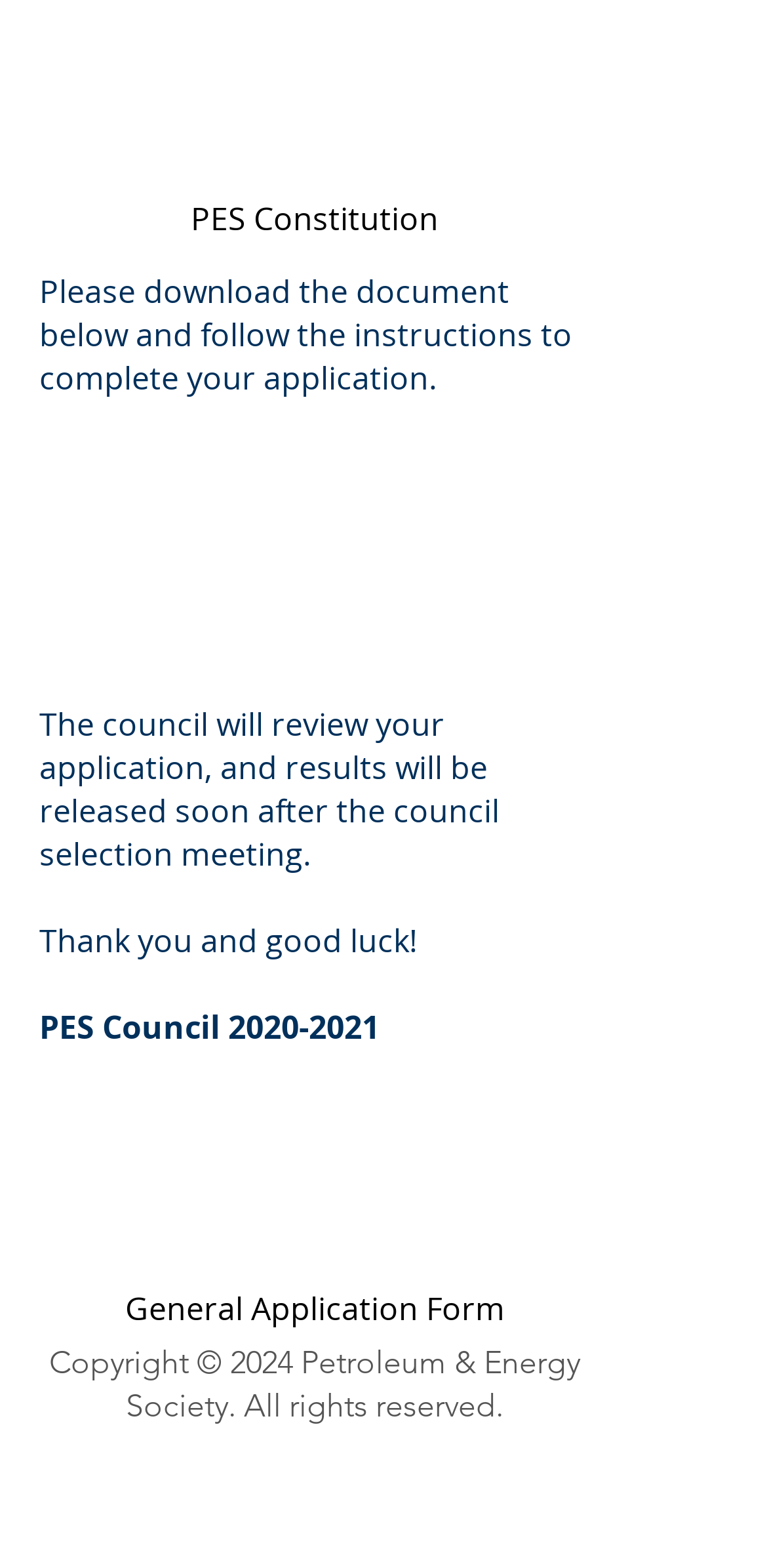Identify the bounding box coordinates for the UI element that matches this description: "aria-label="Grey Twitter Icon"".

[0.505, 0.912, 0.567, 0.942]